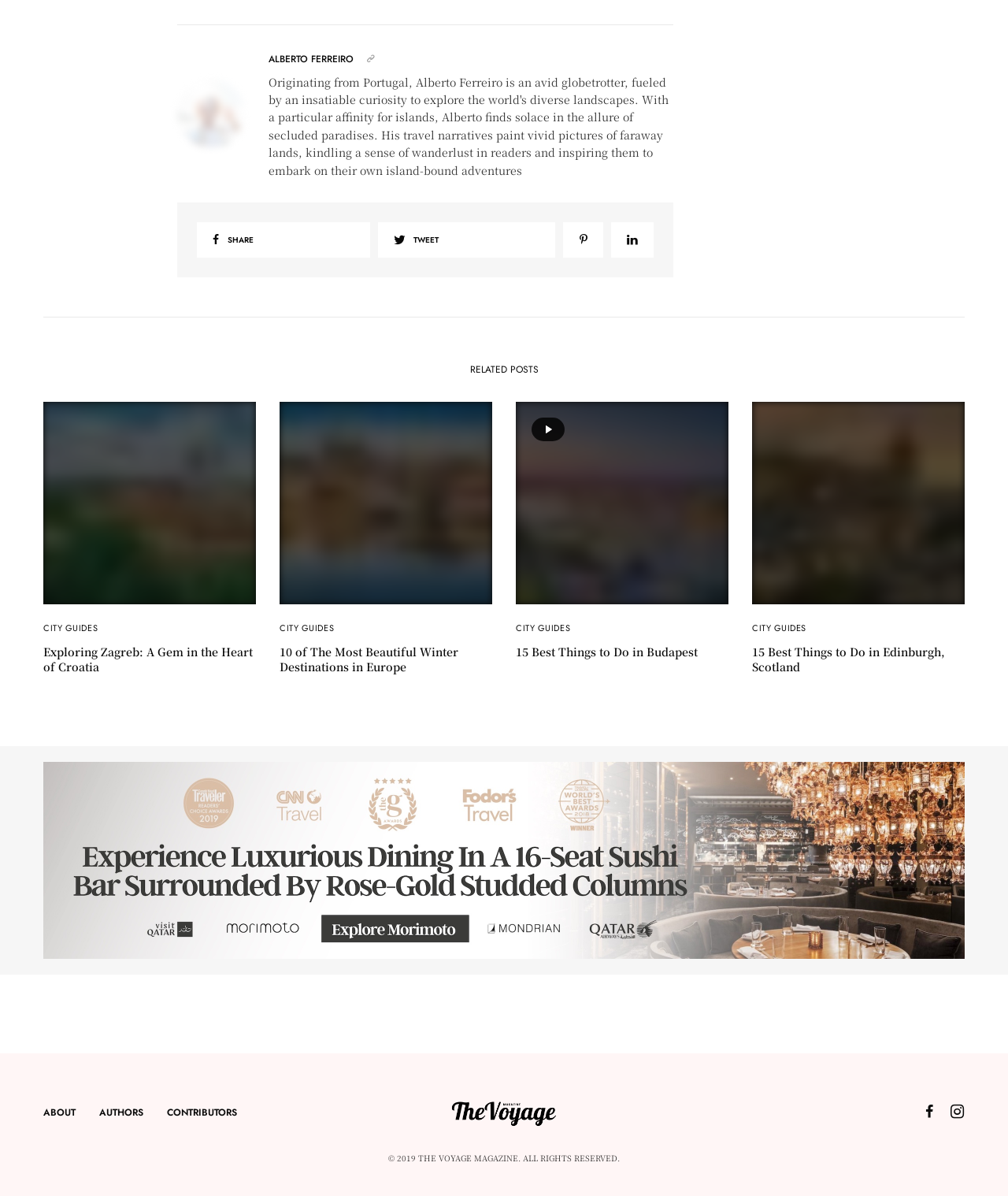Locate the bounding box coordinates of the clickable region to complete the following instruction: "Click on the 'ALBERTO FERREIRO' link."

[0.266, 0.045, 0.351, 0.053]